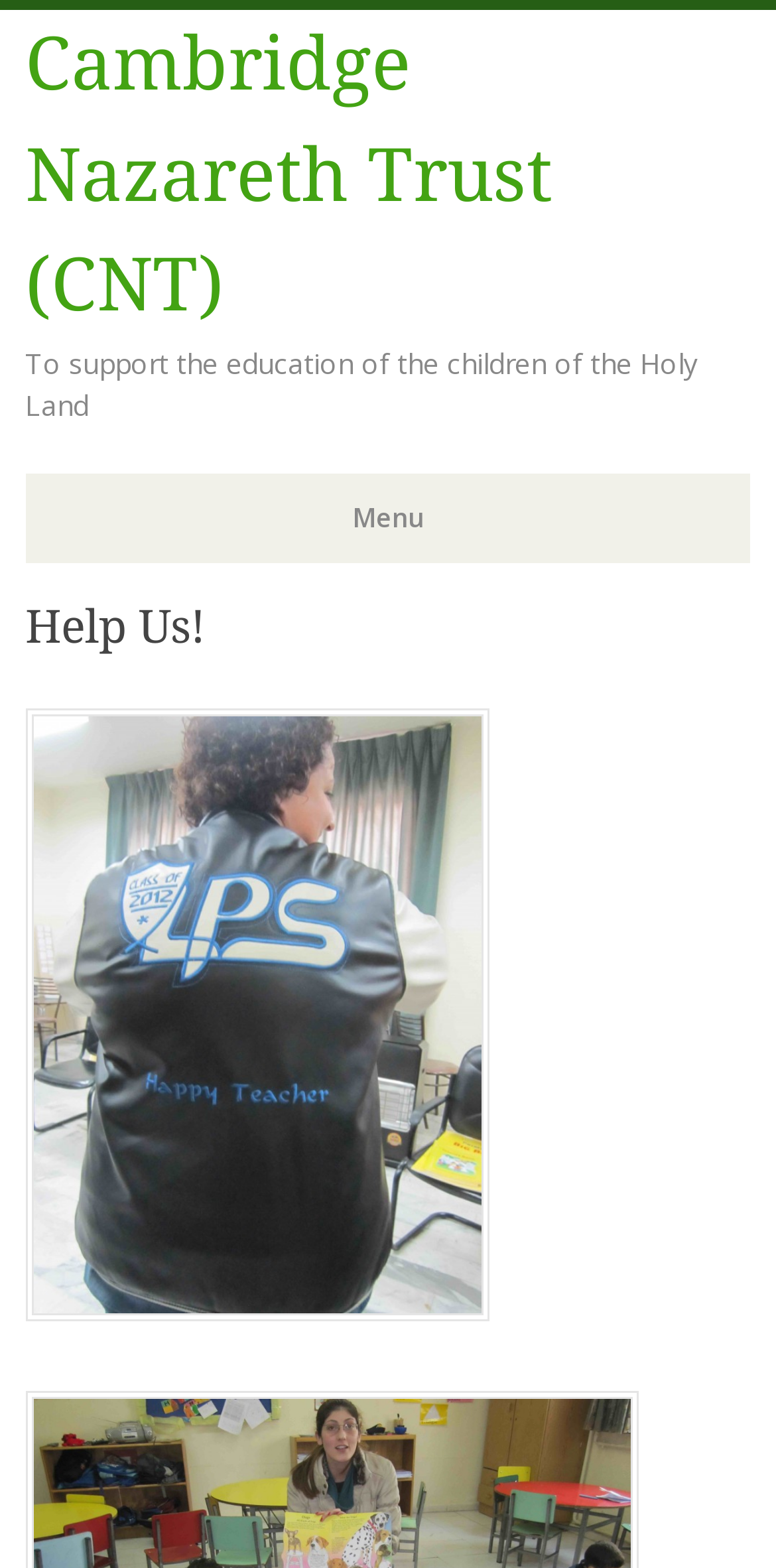What is the purpose of the trust?
Please answer the question with as much detail as possible using the screenshot.

The purpose of the trust can be found in the heading element 'To support the education of the children of the Holy Land' which is located below the trust's name, indicating that the trust's goal is to support the education of children in the Holy Land.